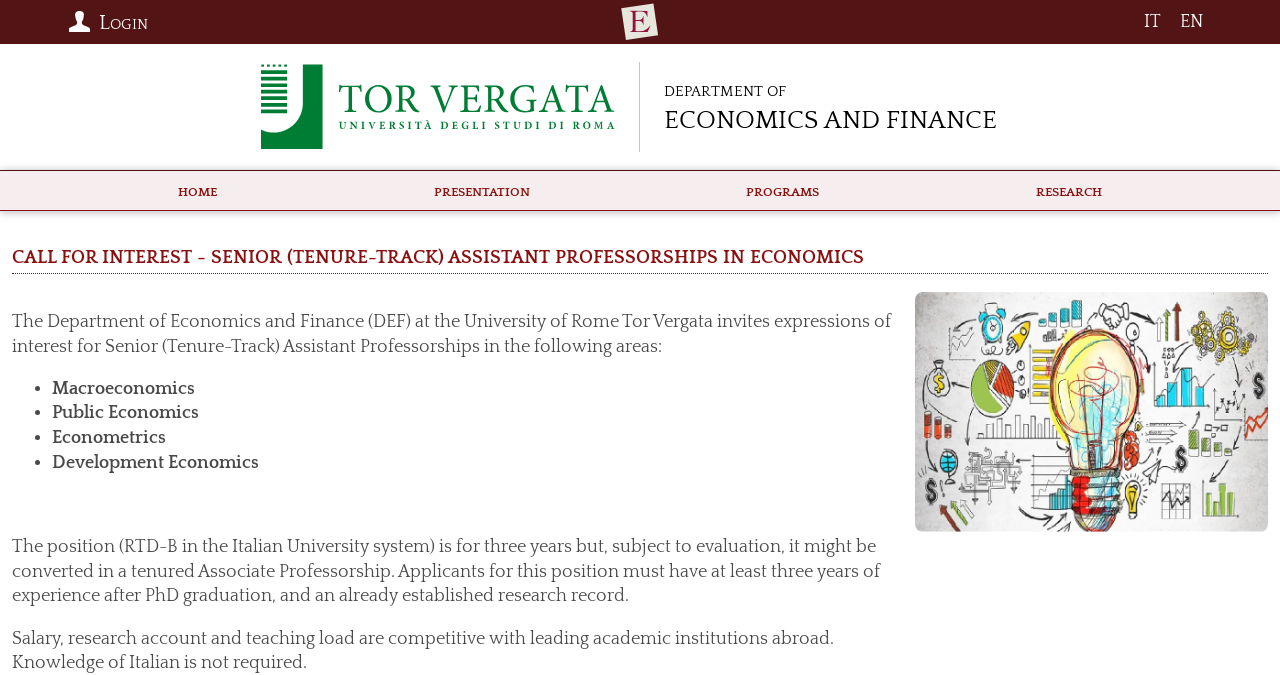Locate the bounding box coordinates of the clickable area needed to fulfill the instruction: "Visit the School of Economics".

[0.484, 0.003, 0.516, 0.062]